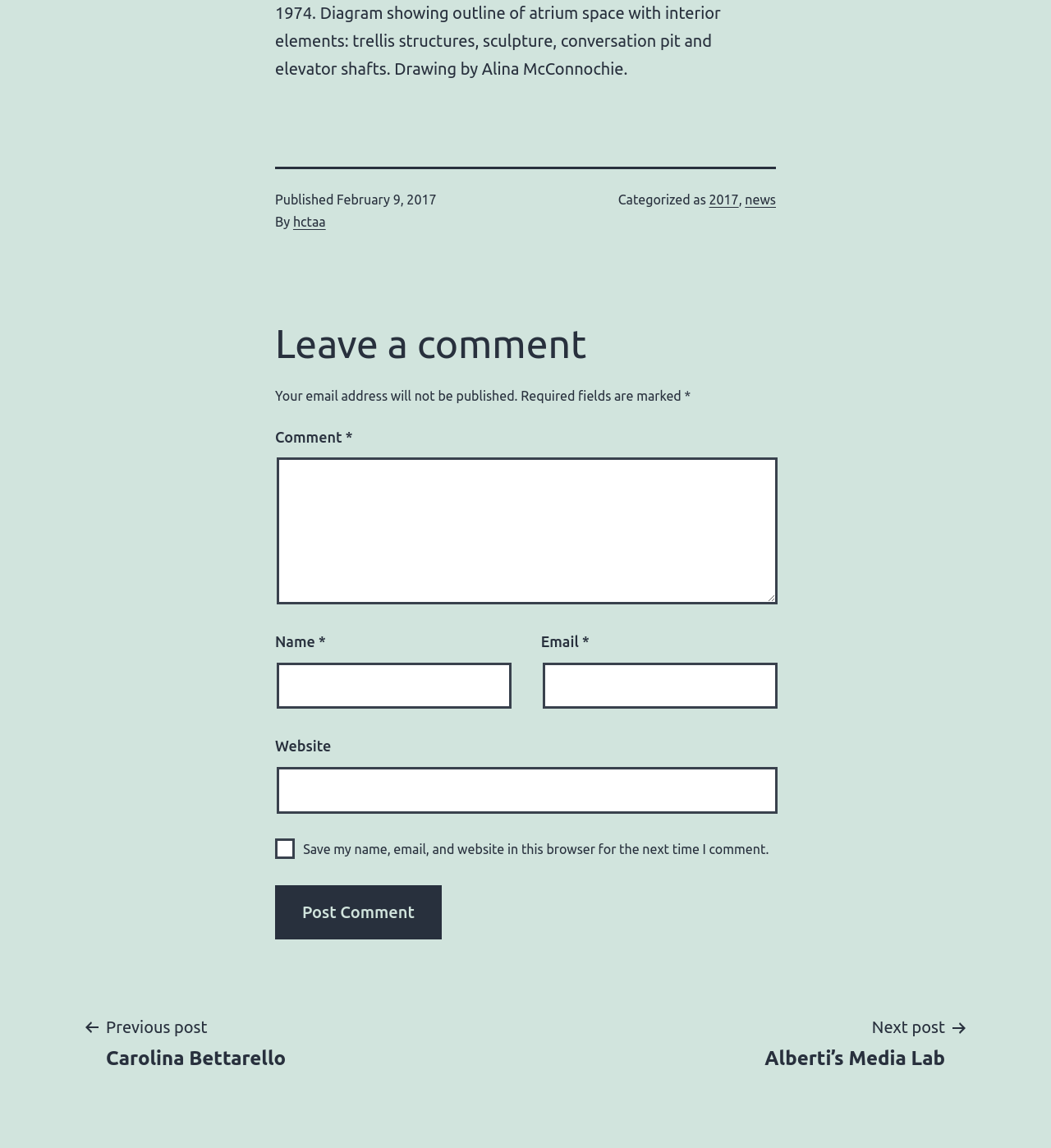Answer the question in one word or a short phrase:
What are the required fields in the comment form?

Comment, Name, Email